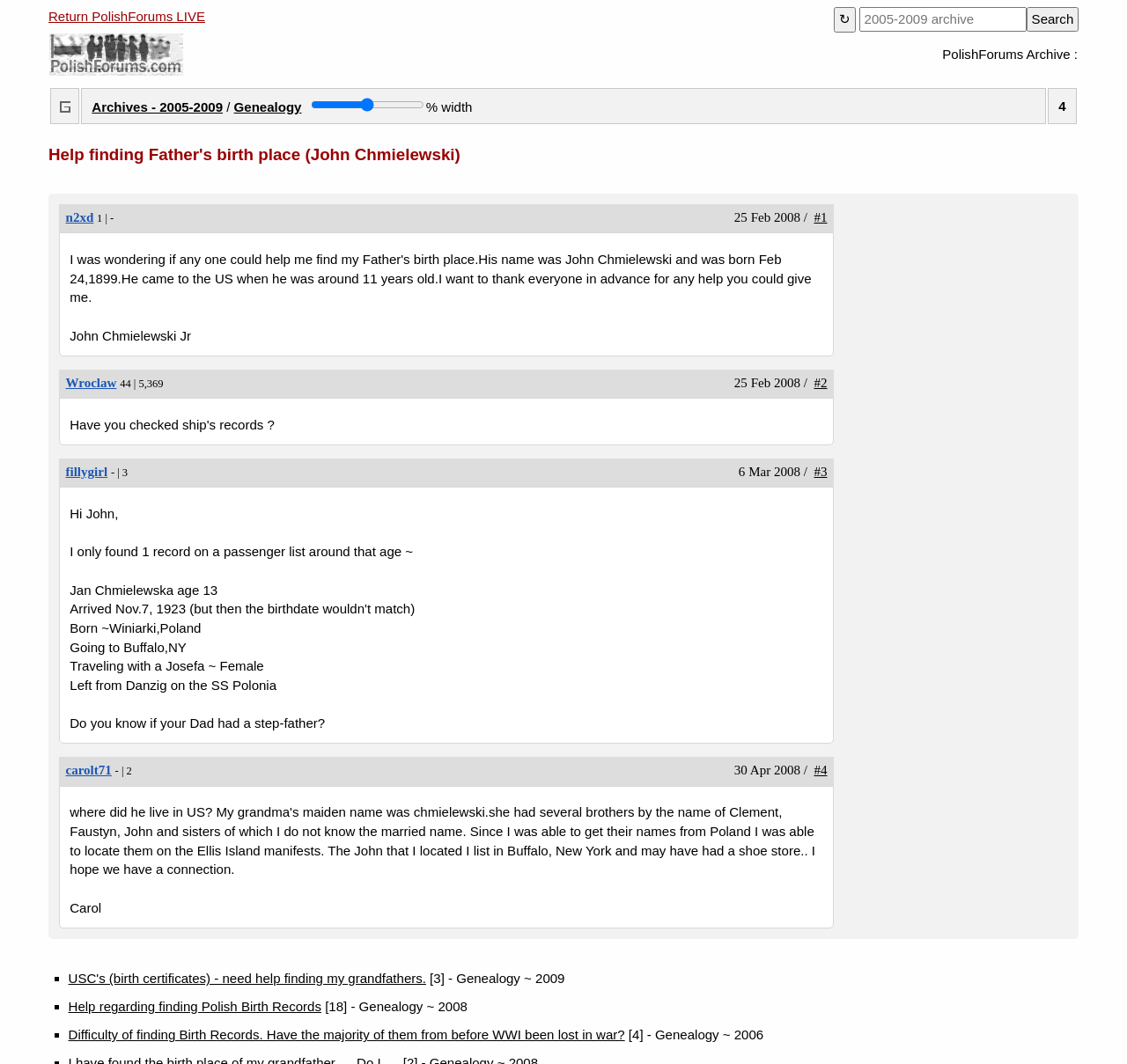What is the orientation of the slider?
Examine the image closely and answer the question with as much detail as possible.

I examined the slider element and found that its orientation is horizontal, which means it can be adjusted left or right.